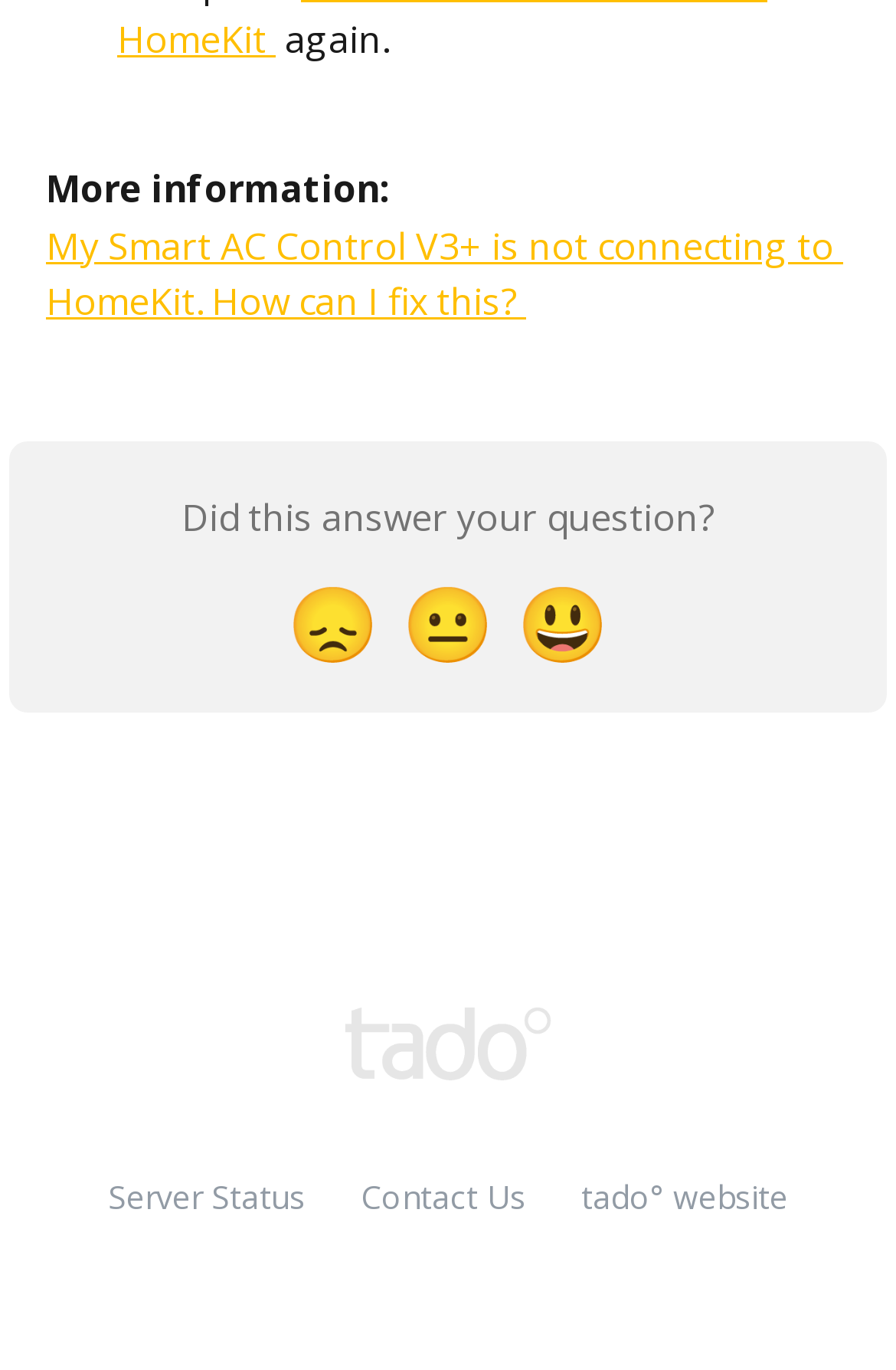How many reaction buttons are available?
Look at the screenshot and respond with a single word or phrase.

3